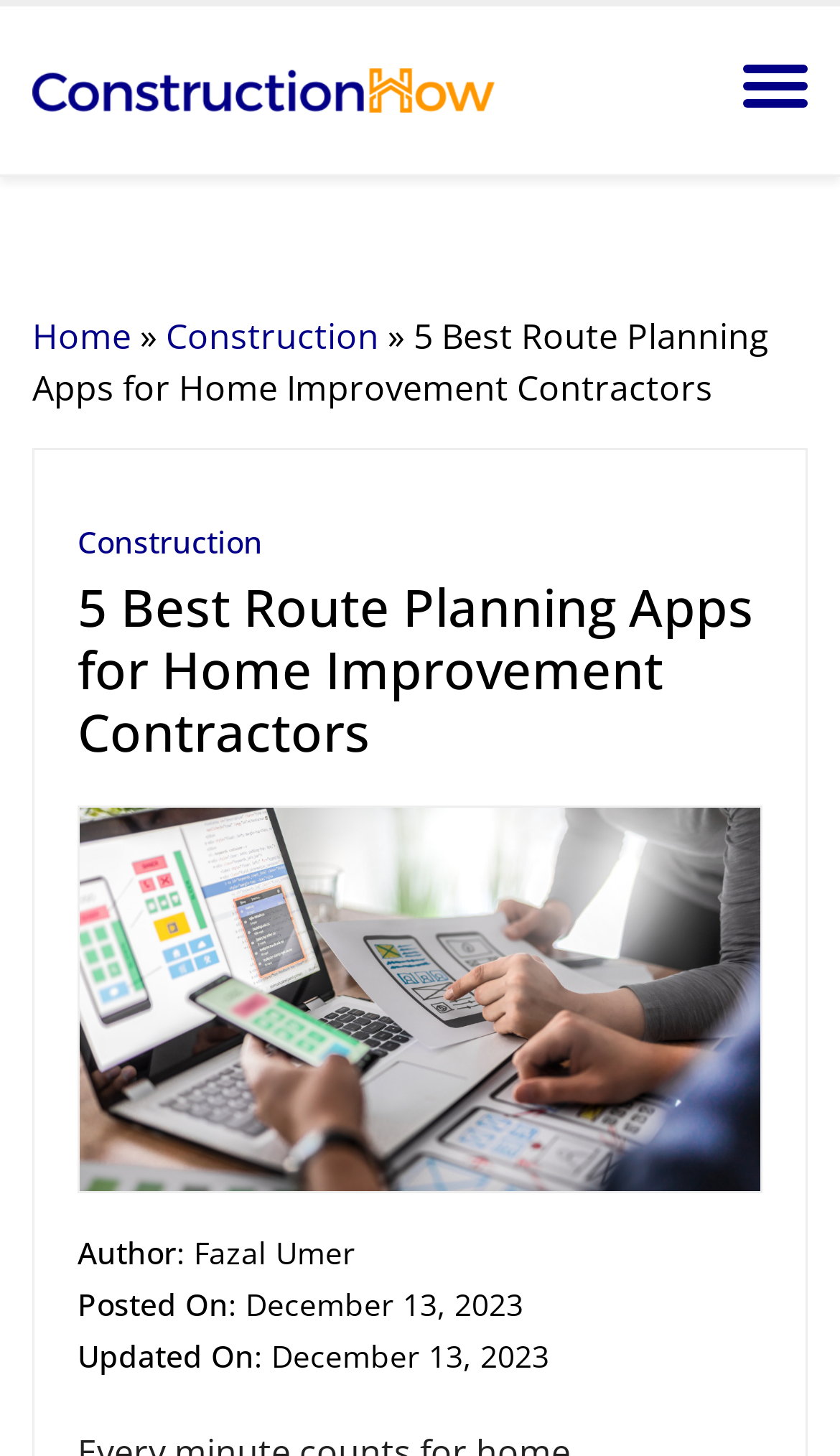What is the logo of the website?
Based on the image, answer the question in a detailed manner.

The logo of the website is located at the top left corner of the webpage, and it is an image element with the text 'logo'.